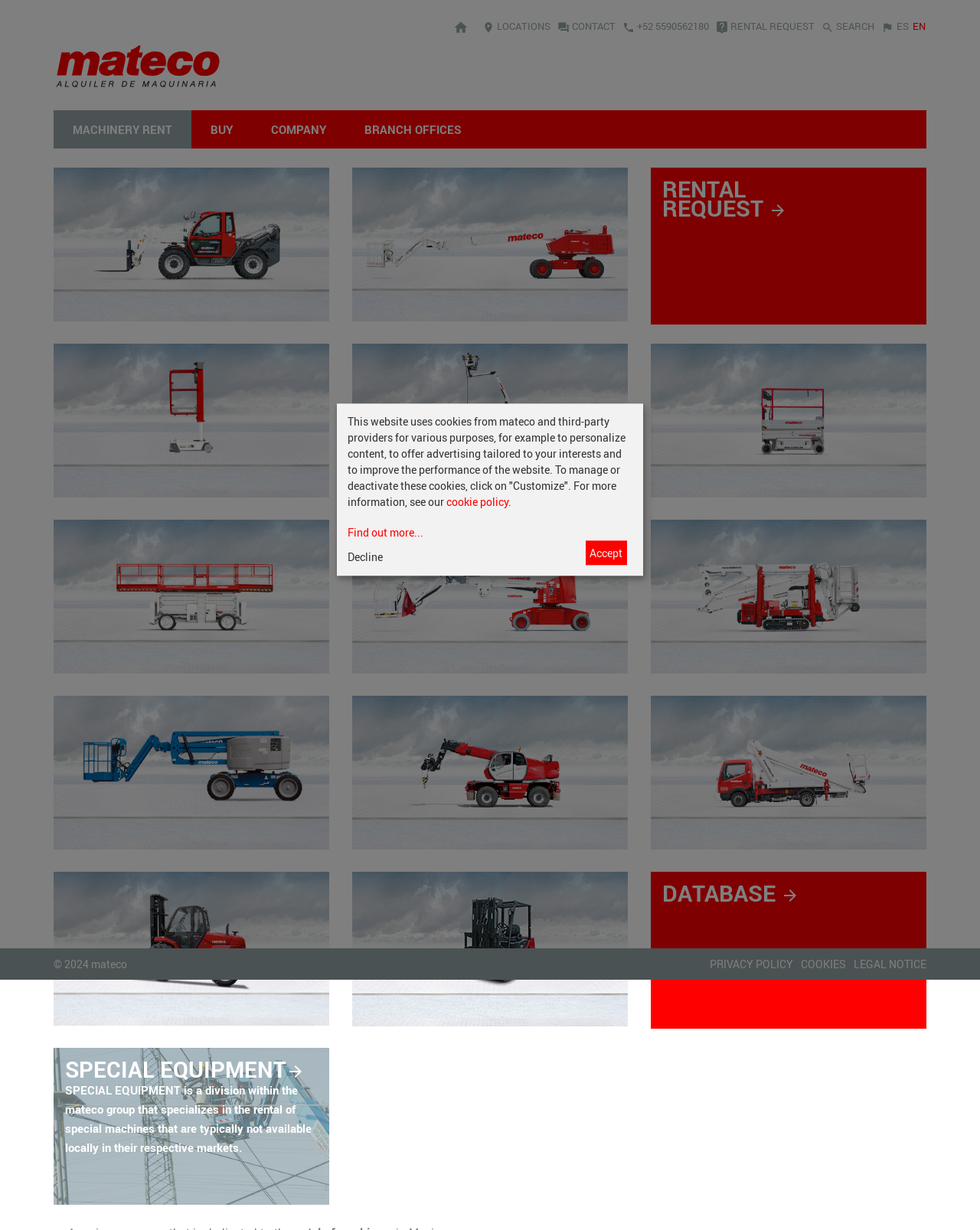Find the bounding box coordinates of the clickable area required to complete the following action: "Click on the 'MACHINERY RENT' link".

[0.055, 0.089, 0.195, 0.12]